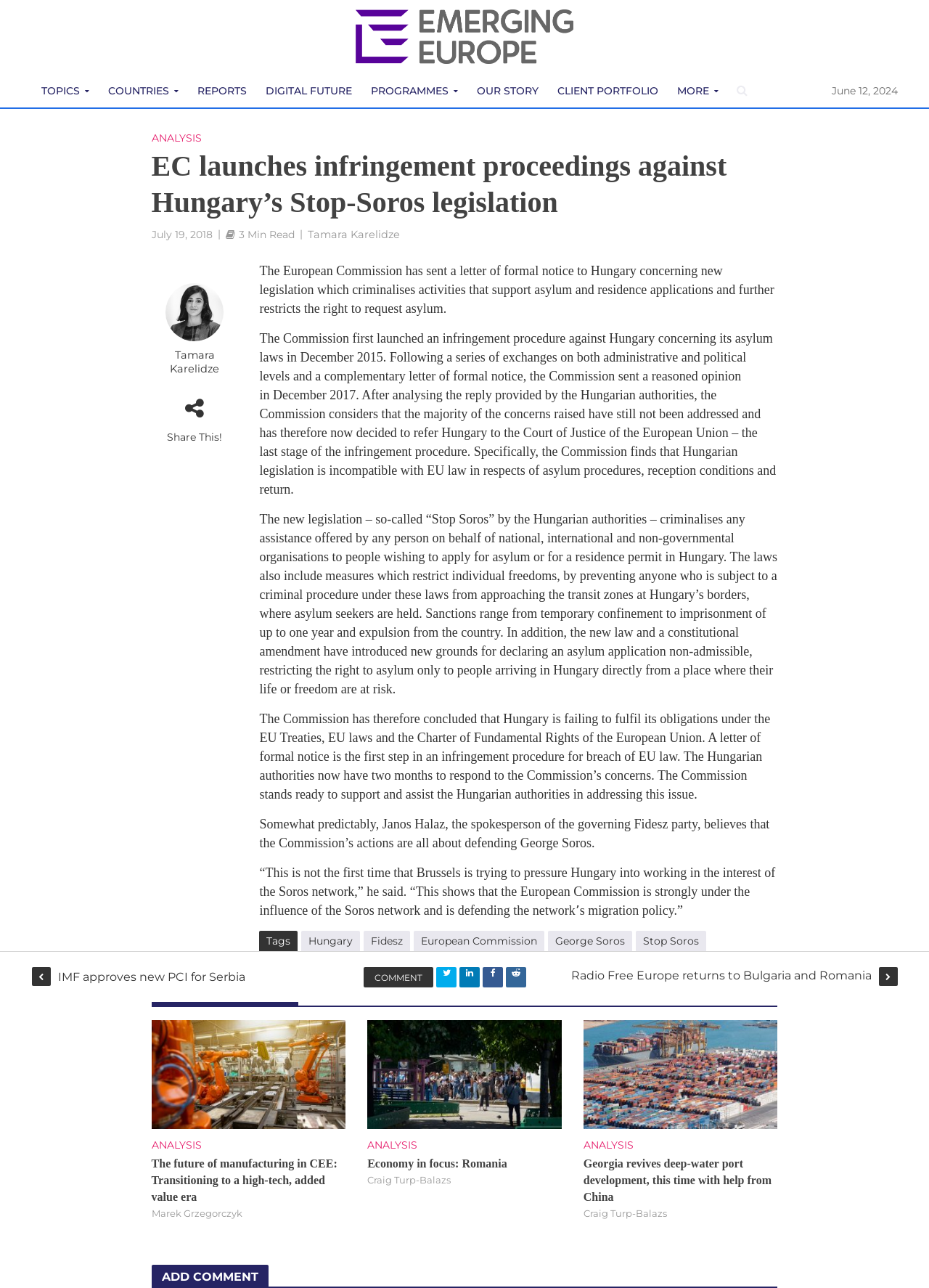Explain the webpage's design and content in an elaborate manner.

This webpage is an article from Emerging Europe, a news website. At the top, there is a navigation menu with links to various topics, countries, reports, and programmes. Below the menu, there is a header section with the title "EC launches infringement proceedings against Hungary's Stop-Soros legislation" and a subheading with the date "June 12, 2024". 

To the right of the header, there is an image of the author, Tamara Karelidze, with a link to her profile. Below the header, there is a brief summary of the article, which discusses the European Commission's decision to send a formal notice to Hungary regarding its new legislation that criminalizes activities supporting asylum and residence applications.

The main content of the article is divided into several paragraphs, which provide more details about the Commission's decision, the Hungarian government's response, and the implications of the new legislation. There are also quotes from a spokesperson of the governing Fidesz party, who believes that the Commission's actions are influenced by George Soros.

At the bottom of the article, there are links to related articles, including "The future of manufacturing in CEE: Transitioning to a high-tech, added value era", "Economy in focus: Romania", and "Georgia revives deep-water port development, this time with help from China". There is also a section for comments, where readers can add their thoughts on the article.

On the right side of the page, there are additional links to other news articles, including "IMF approves new PCI for Serbia" and "Radio Free Europe returns to Bulgaria and Romania". There are also social media links and a link to add a comment.